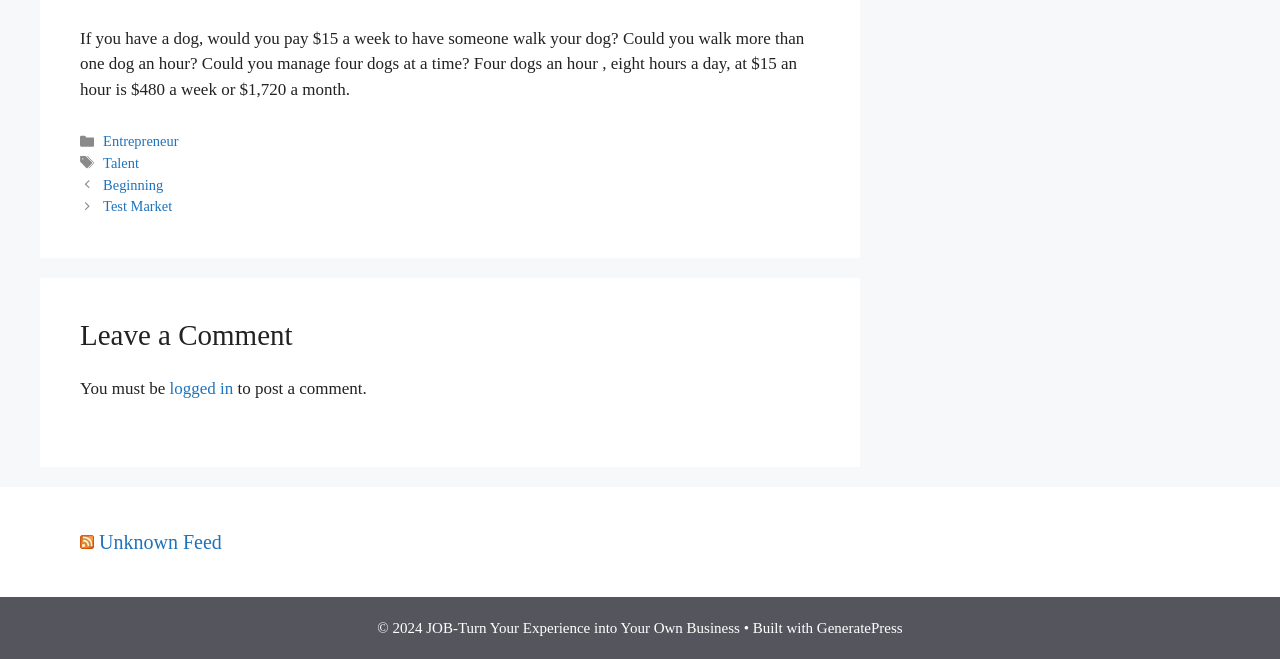Please specify the bounding box coordinates in the format (top-left x, top-left y, bottom-right x, bottom-right y), with values ranging from 0 to 1. Identify the bounding box for the UI component described as follows: Mini PC

None